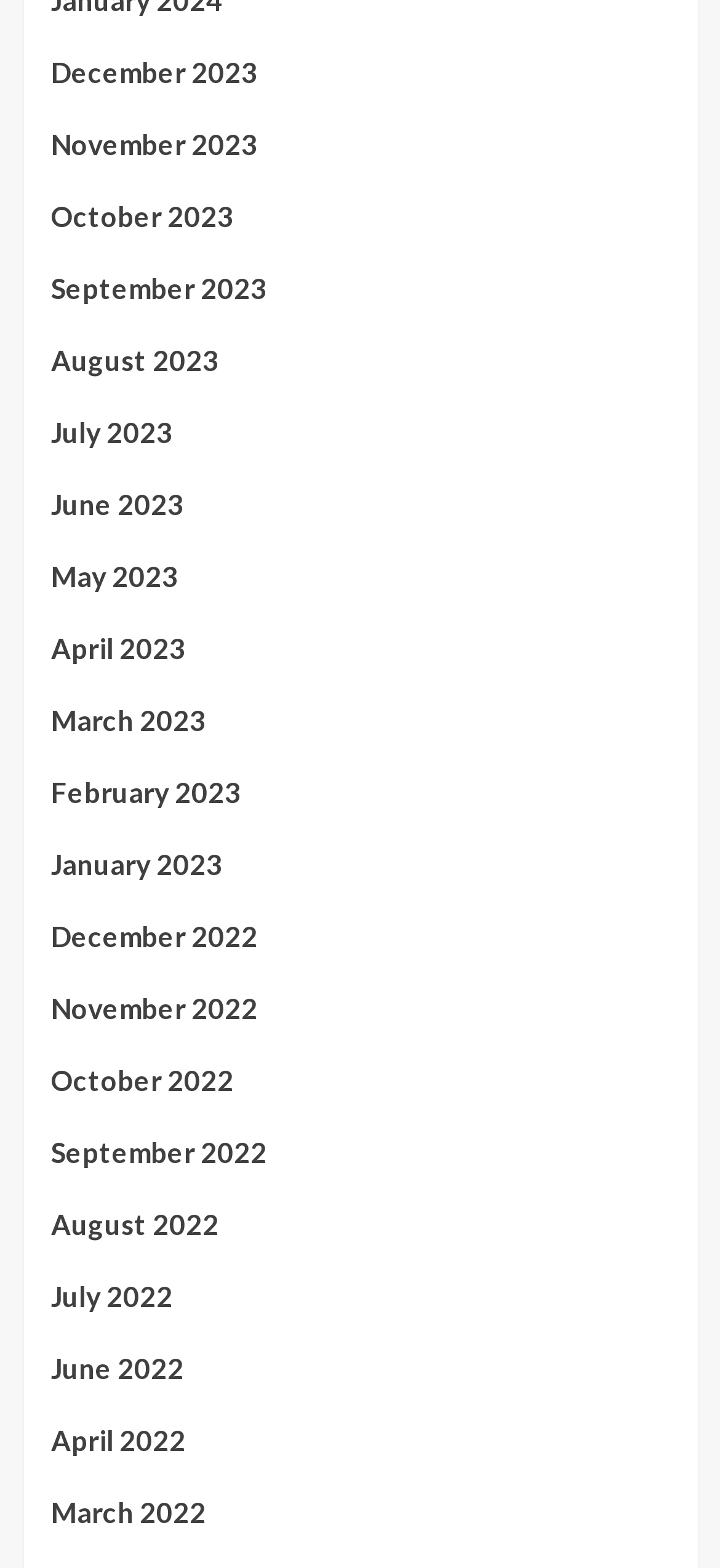Please locate the bounding box coordinates of the element that needs to be clicked to achieve the following instruction: "view June 2022". The coordinates should be four float numbers between 0 and 1, i.e., [left, top, right, bottom].

[0.071, 0.859, 0.929, 0.904]